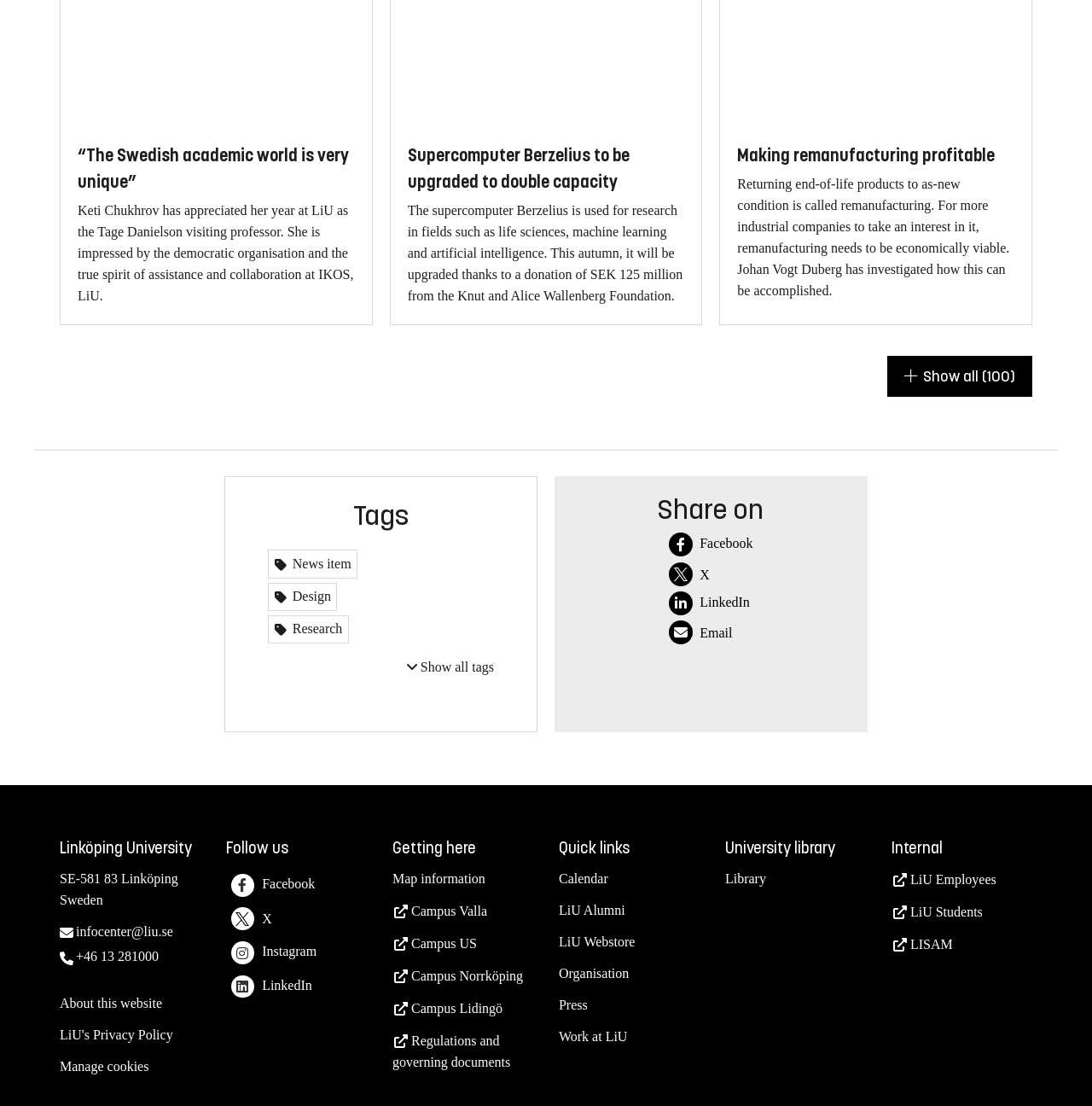Indicate the bounding box coordinates of the element that must be clicked to execute the instruction: "Show all news items". The coordinates should be given as four float numbers between 0 and 1, i.e., [left, top, right, bottom].

[0.812, 0.322, 0.945, 0.359]